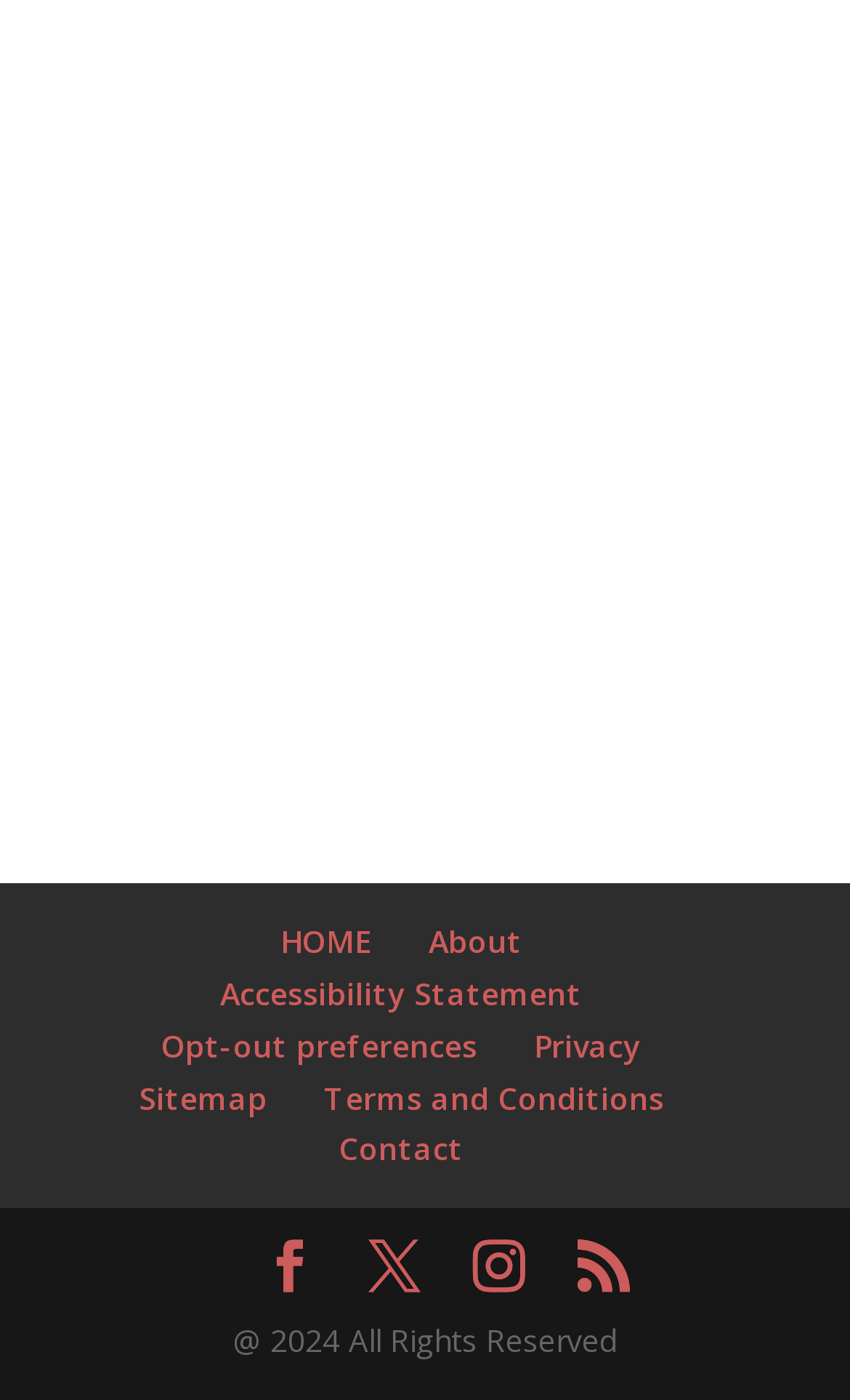Please find the bounding box coordinates of the element that must be clicked to perform the given instruction: "Go to the HOME page". The coordinates should be four float numbers from 0 to 1, i.e., [left, top, right, bottom].

[0.329, 0.658, 0.437, 0.687]